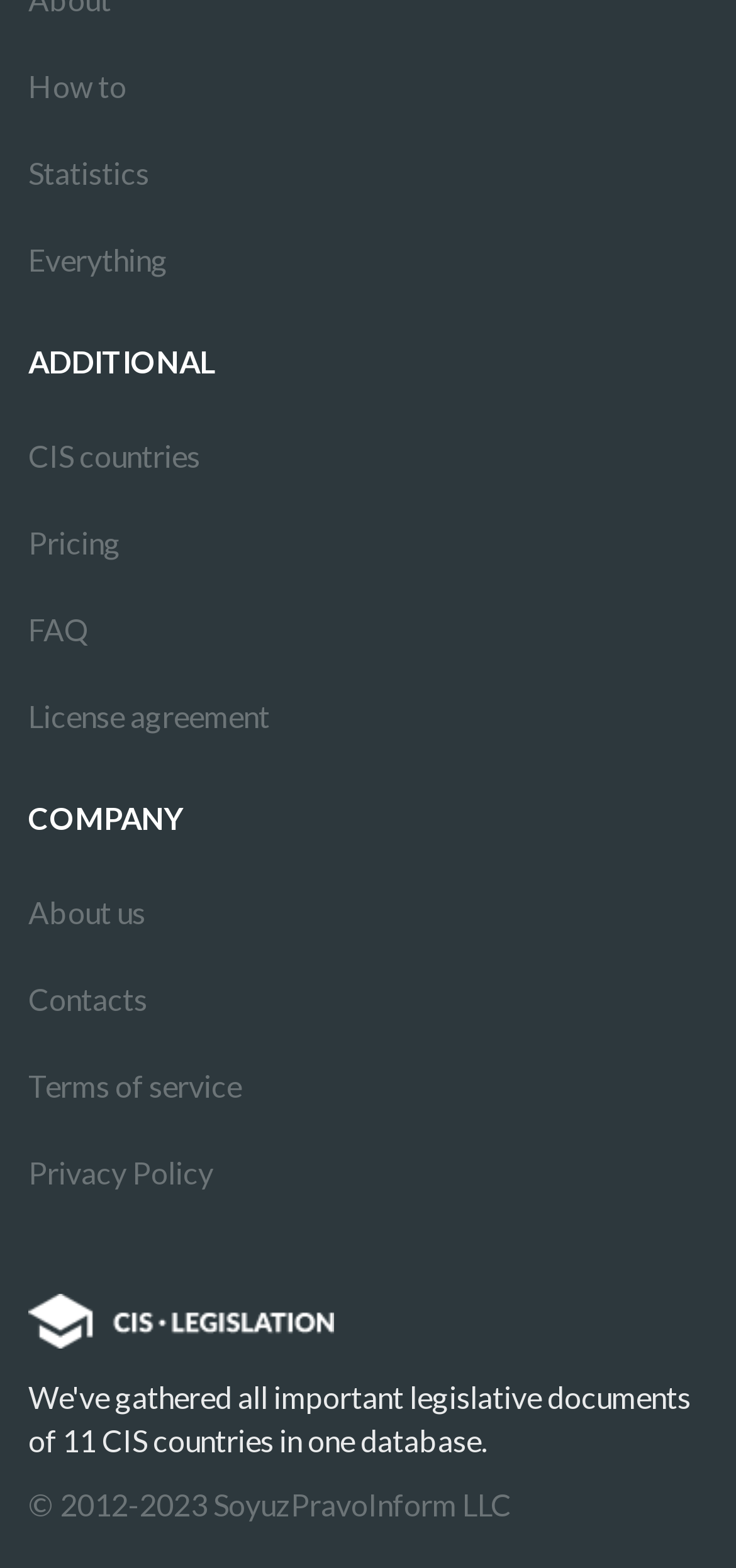From the details in the image, provide a thorough response to the question: What is the copyright year range of the webpage?

The copyright year range of the webpage is 2012-2023, as indicated by the StaticText element '© 2012-2023 SoyuzPravoInform LLC' located at the bottom of the page with a bounding box of [0.038, 0.948, 0.695, 0.971].